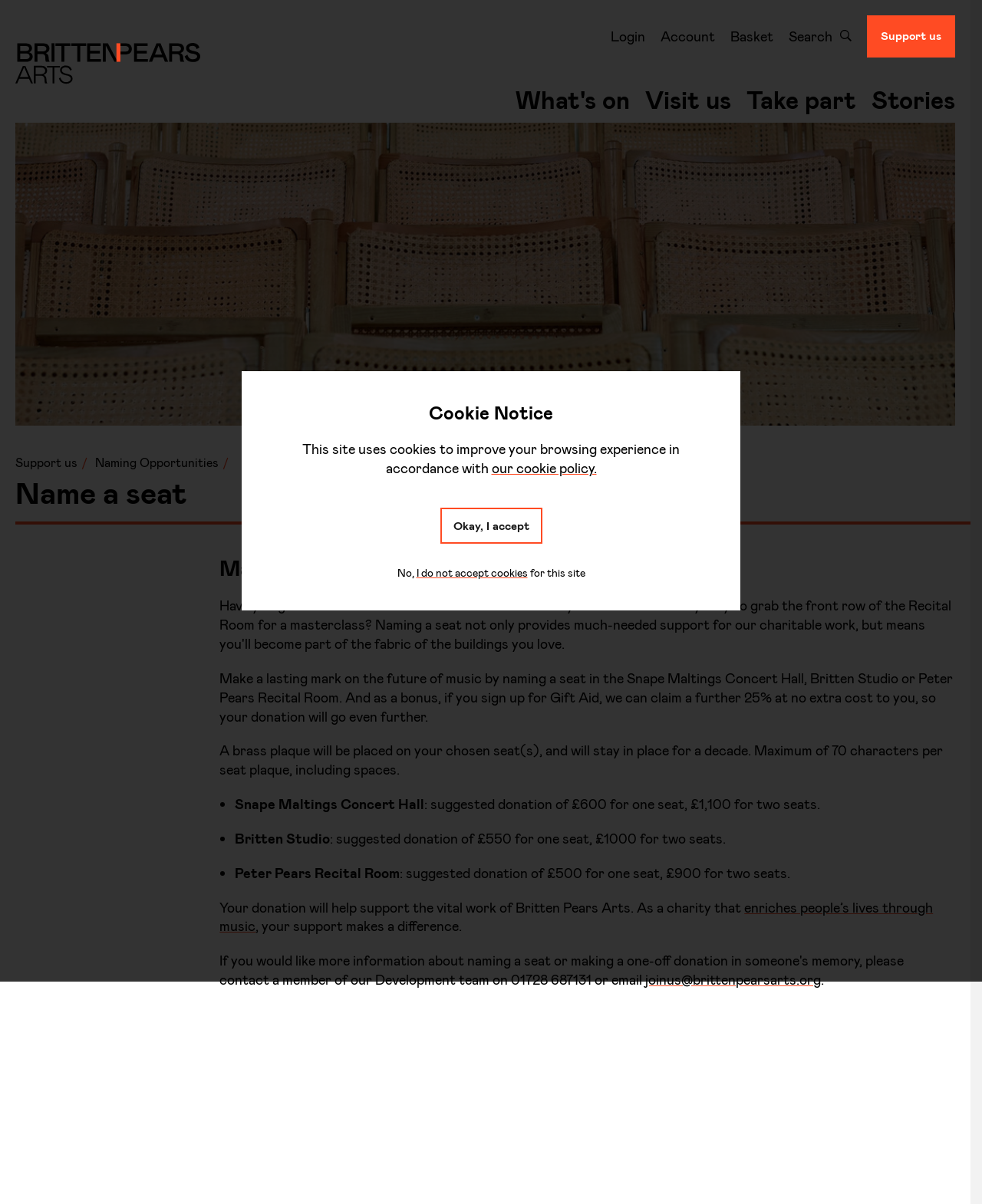What is the suggested donation for one seat in the Britten Studio?
Give a detailed response to the question by analyzing the screenshot.

The webpage provides information on the suggested donations for naming a seat in different locations. For the Britten Studio, the suggested donation for one seat is £550, and for two seats, it is £1000.